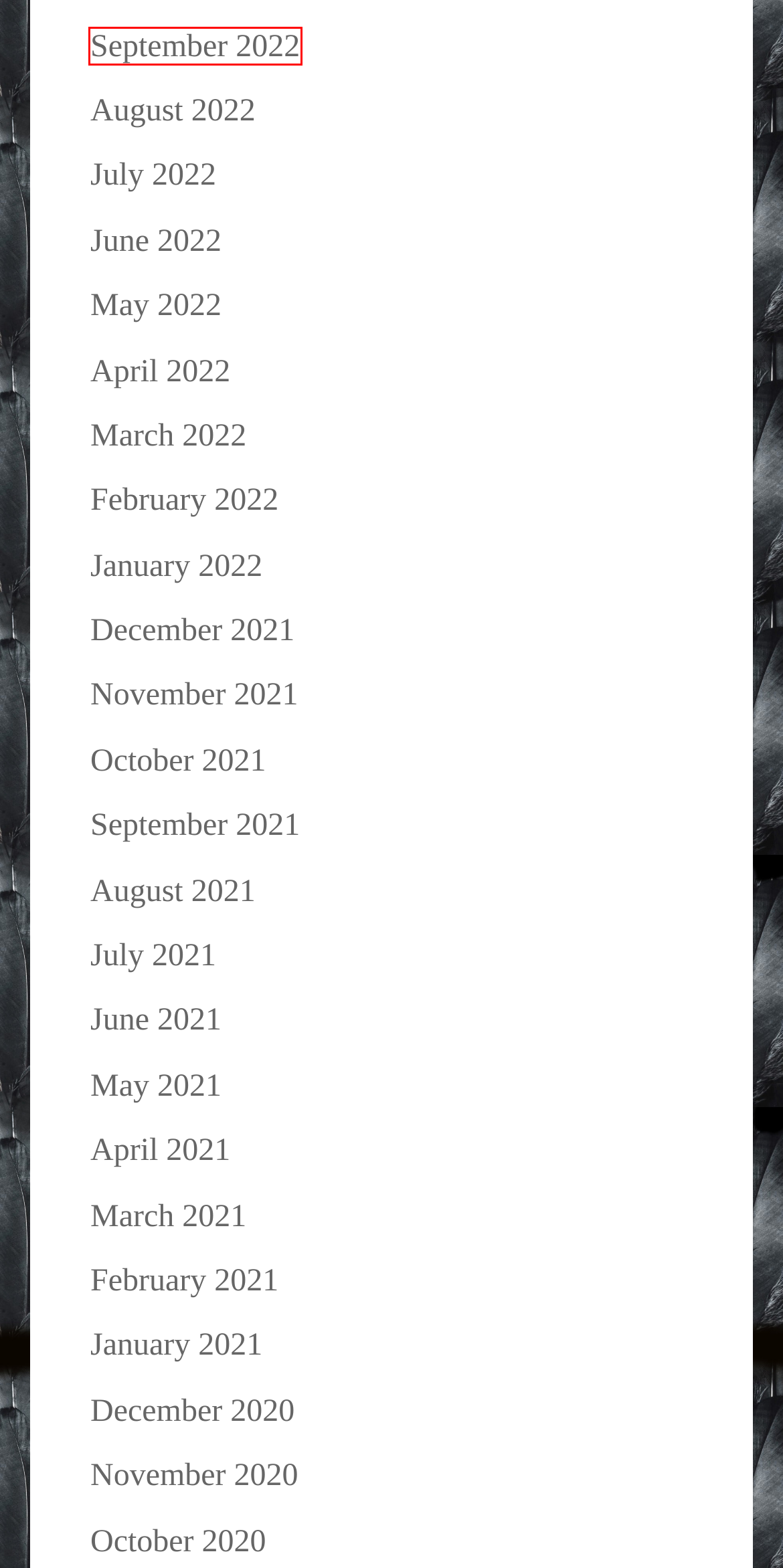A screenshot of a webpage is given, featuring a red bounding box around a UI element. Please choose the webpage description that best aligns with the new webpage after clicking the element in the bounding box. These are the descriptions:
A. November 2020 - Gothic Western
B. July 2021 - Gothic Western
C. September 2021 - Gothic Western
D. December 2021 - Gothic Western
E. February 2021 - Gothic Western
F. June 2021 - Gothic Western
G. September 2022 - Gothic Western
H. October 2021 - Gothic Western

G